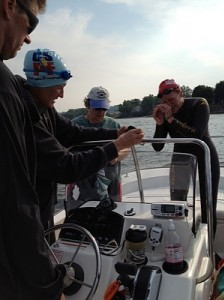What is the purpose of the GPS Spot Tracker?
Give a detailed response to the question by analyzing the screenshot.

The GPS Spot Tracker is being reviewed as part of the pre-swim preparations, which indicates that it is being used to enhance safety and tracking during the swim adventure, ensuring that the group can be located and monitored throughout their activity.